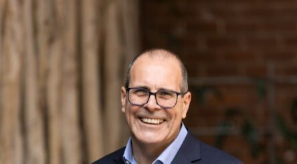Generate an elaborate caption that includes all aspects of the image.

The image showcases a professional-looking individual with glasses, smiling confidently at the camera. He is dressed in a smart, dark blazer over a light shirt, suggesting a formal or business setting. In the background, a textured wall with visible bricks and some greenery adds depth to the composition, creating a welcoming atmosphere that hints at a blend of professionalism and approachability. This image is associated with an article discussing research and development in Australia, particularly focusing on enhancing the country's innovation strategies. The overall context implies a connection with industry leadership and advancements in the manufacturing sector.